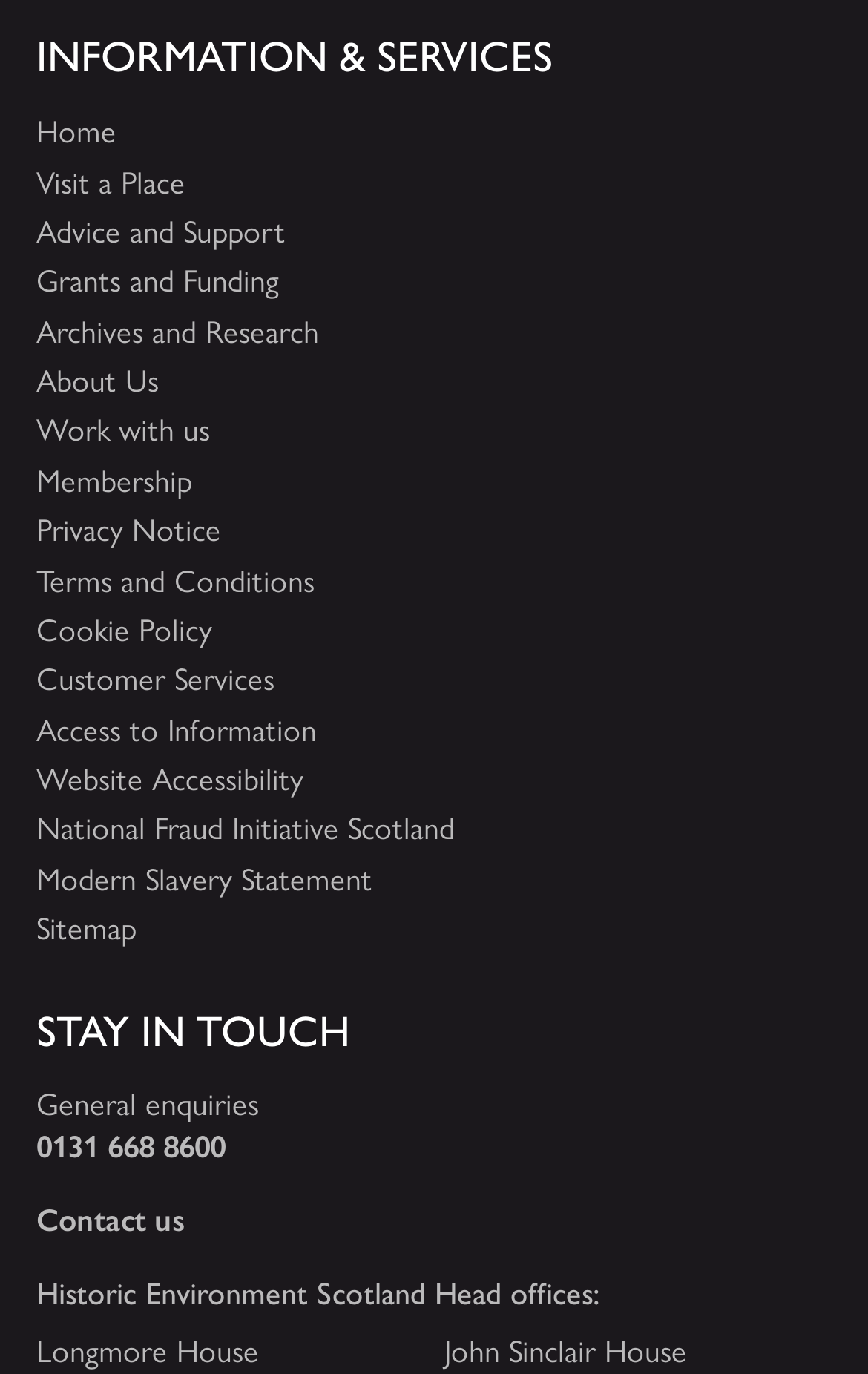Locate the bounding box coordinates of the clickable region necessary to complete the following instruction: "visit a place". Provide the coordinates in the format of four float numbers between 0 and 1, i.e., [left, top, right, bottom].

[0.042, 0.118, 0.958, 0.144]